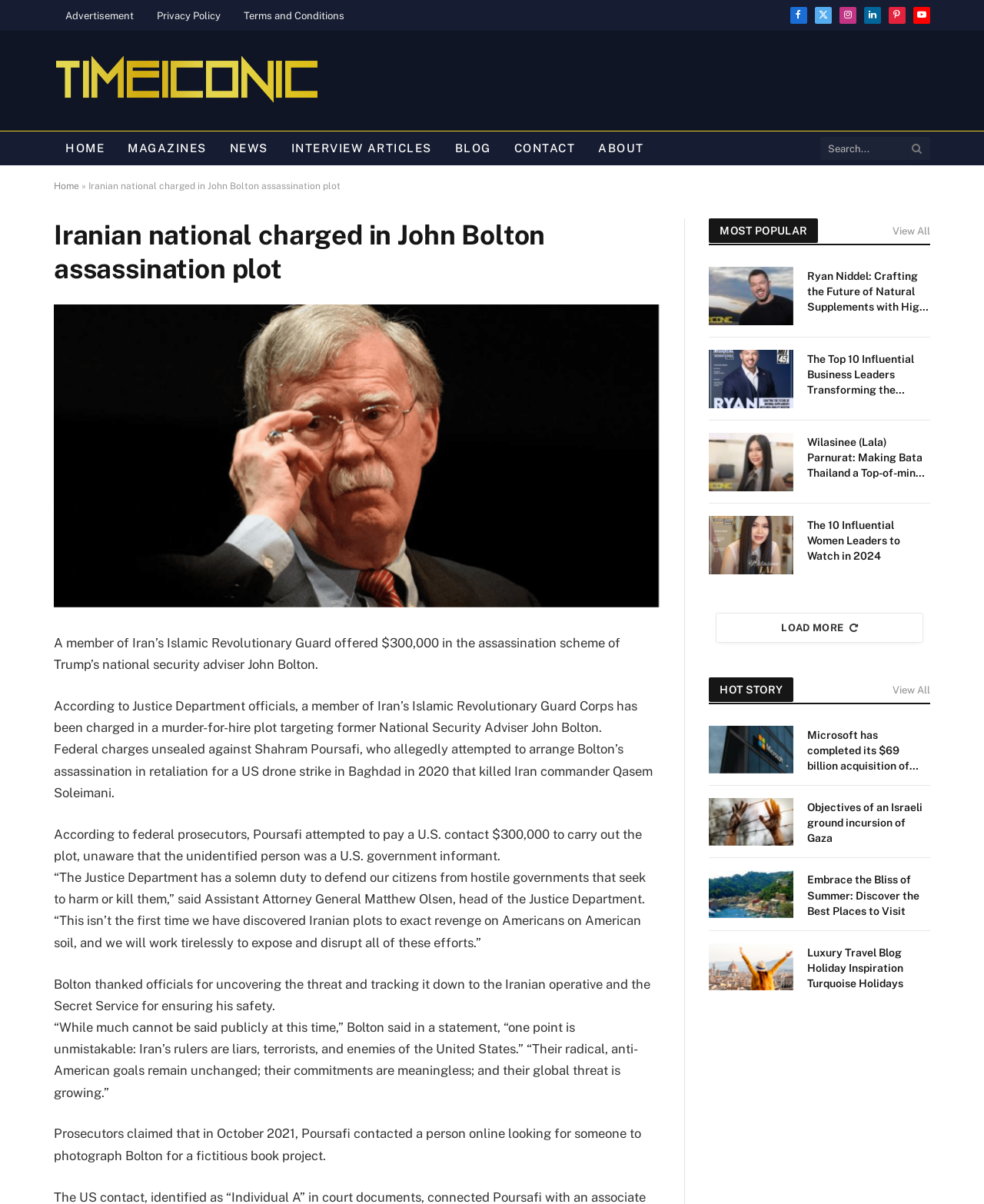Provide a single word or phrase to answer the given question: 
What is the name of the Iranian commander killed in a US drone strike in 2020?

Qasem Soleimani